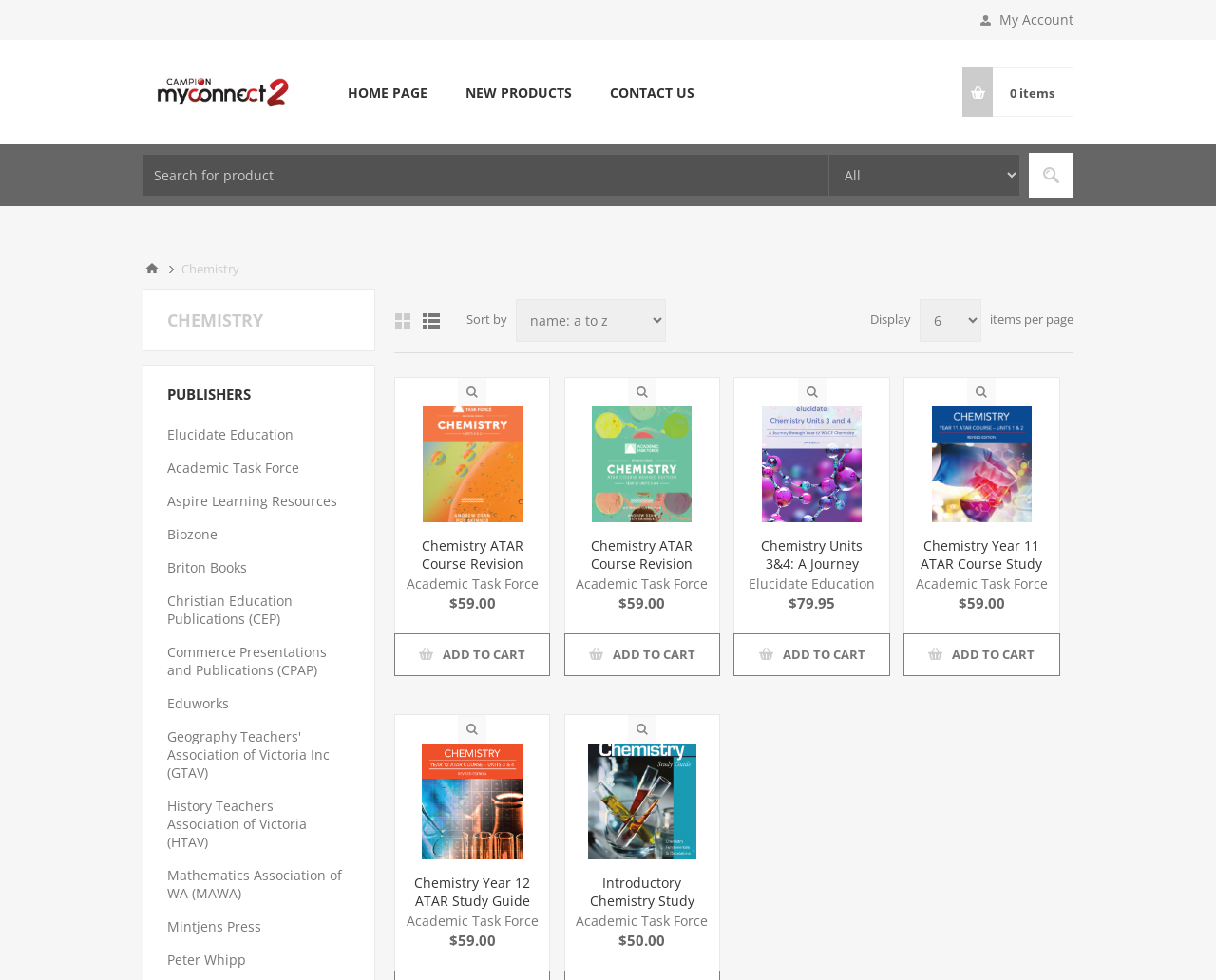Provide a one-word or one-phrase answer to the question:
What is the category of products displayed on this page?

Chemistry